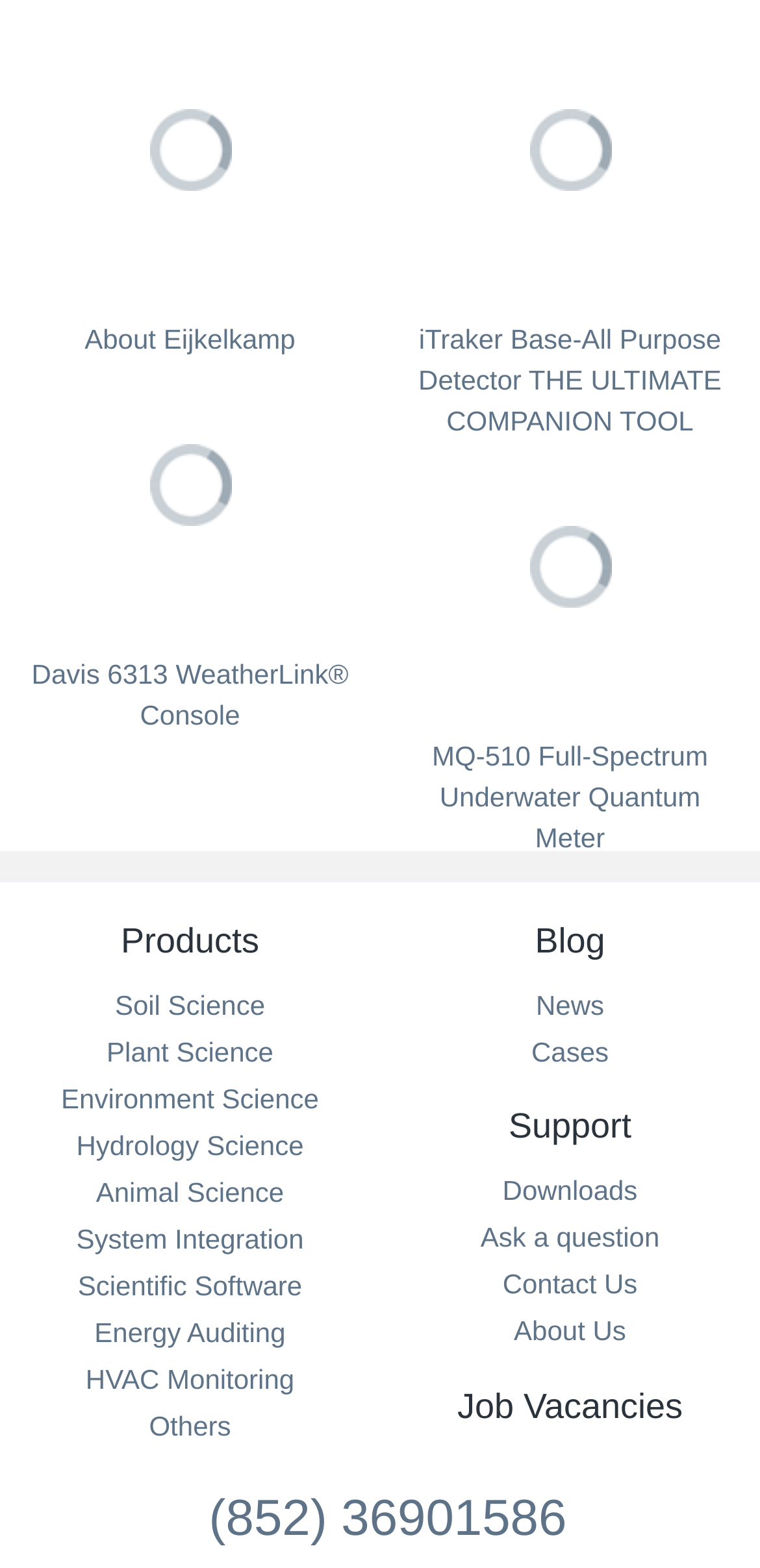Specify the bounding box coordinates for the region that must be clicked to perform the given instruction: "Explore Products".

[0.038, 0.588, 0.462, 0.615]